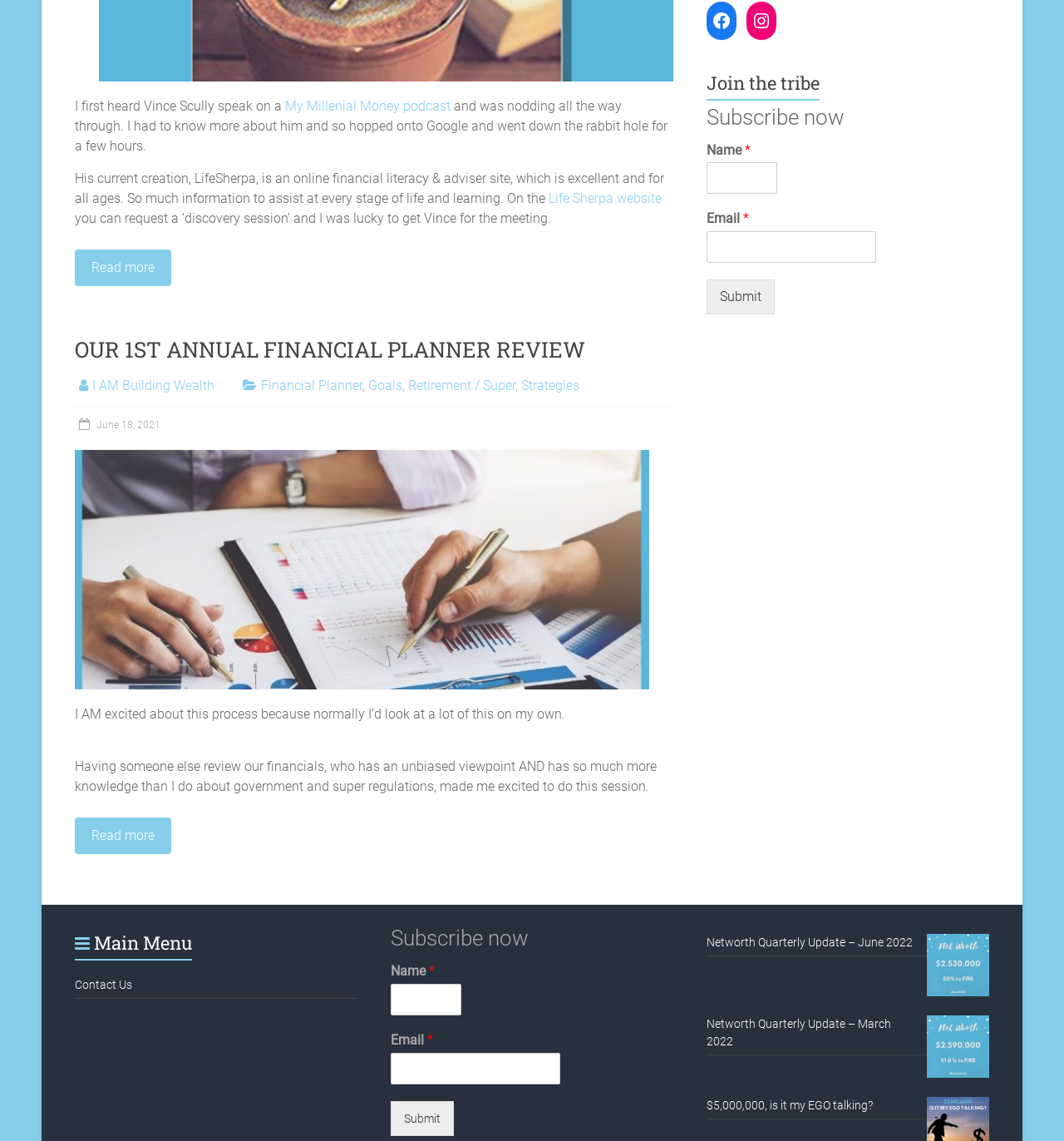Extract the bounding box coordinates for the described element: "Contact Us". The coordinates should be represented as four float numbers between 0 and 1: [left, top, right, bottom].

[0.07, 0.857, 0.124, 0.869]